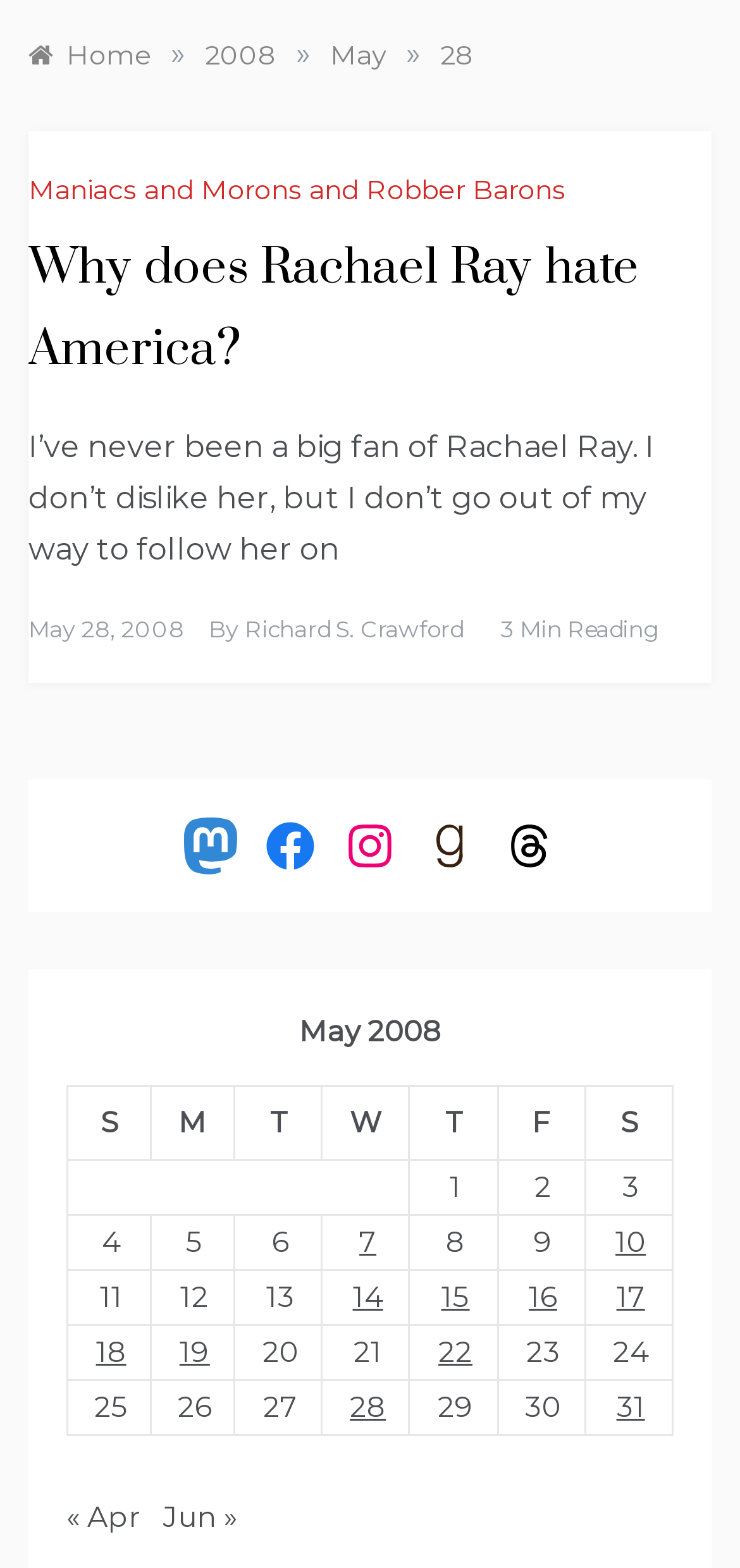Please indicate the bounding box coordinates for the clickable area to complete the following task: "Click on the 'Facebook' link". The coordinates should be specified as four float numbers between 0 and 1, i.e., [left, top, right, bottom].

[0.354, 0.522, 0.431, 0.558]